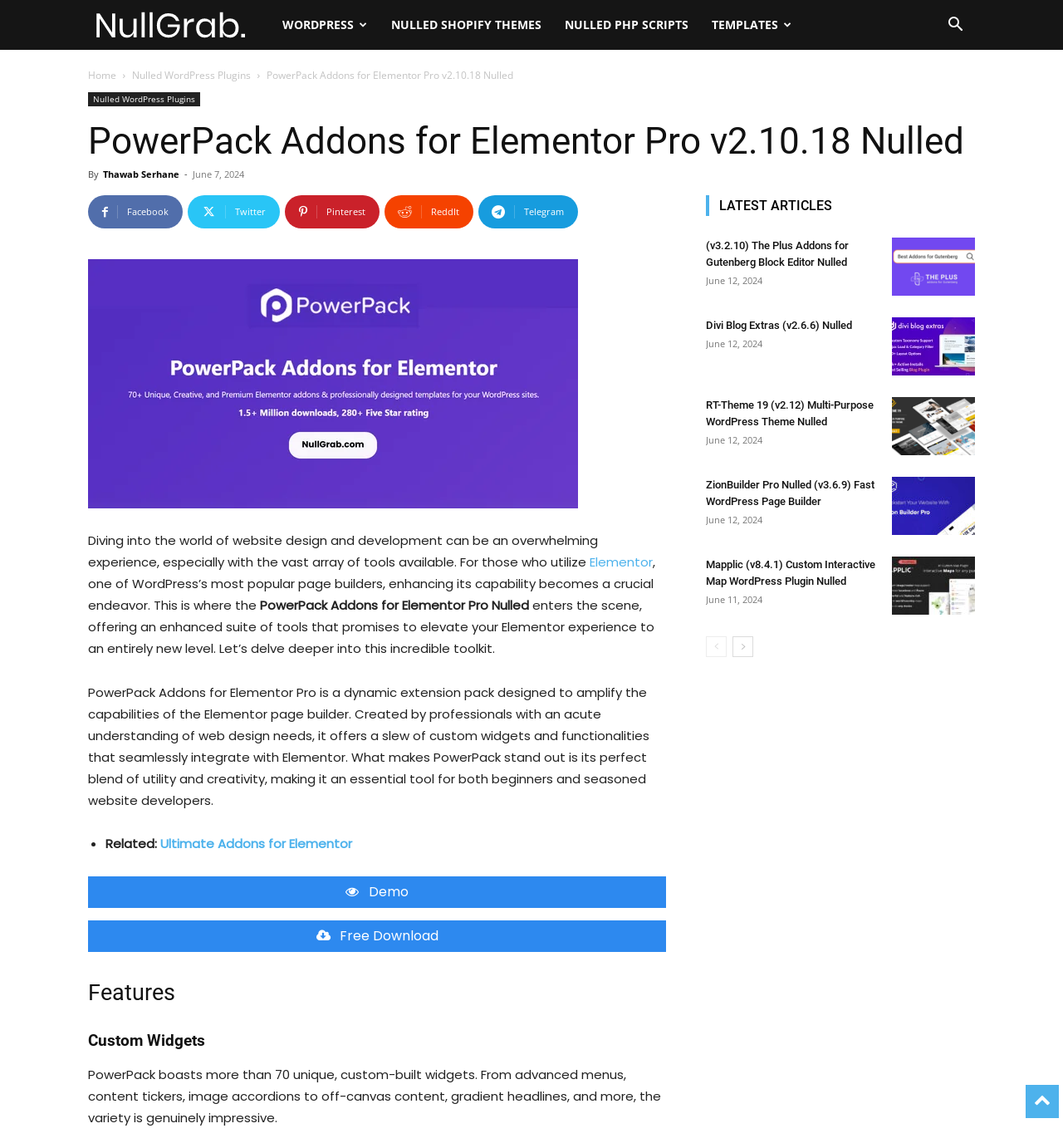What is the name of the author of PowerPack Addons for Elementor Pro?
Give a comprehensive and detailed explanation for the question.

The author of PowerPack Addons for Elementor Pro is Thawab Serhane, as mentioned in the webpage.